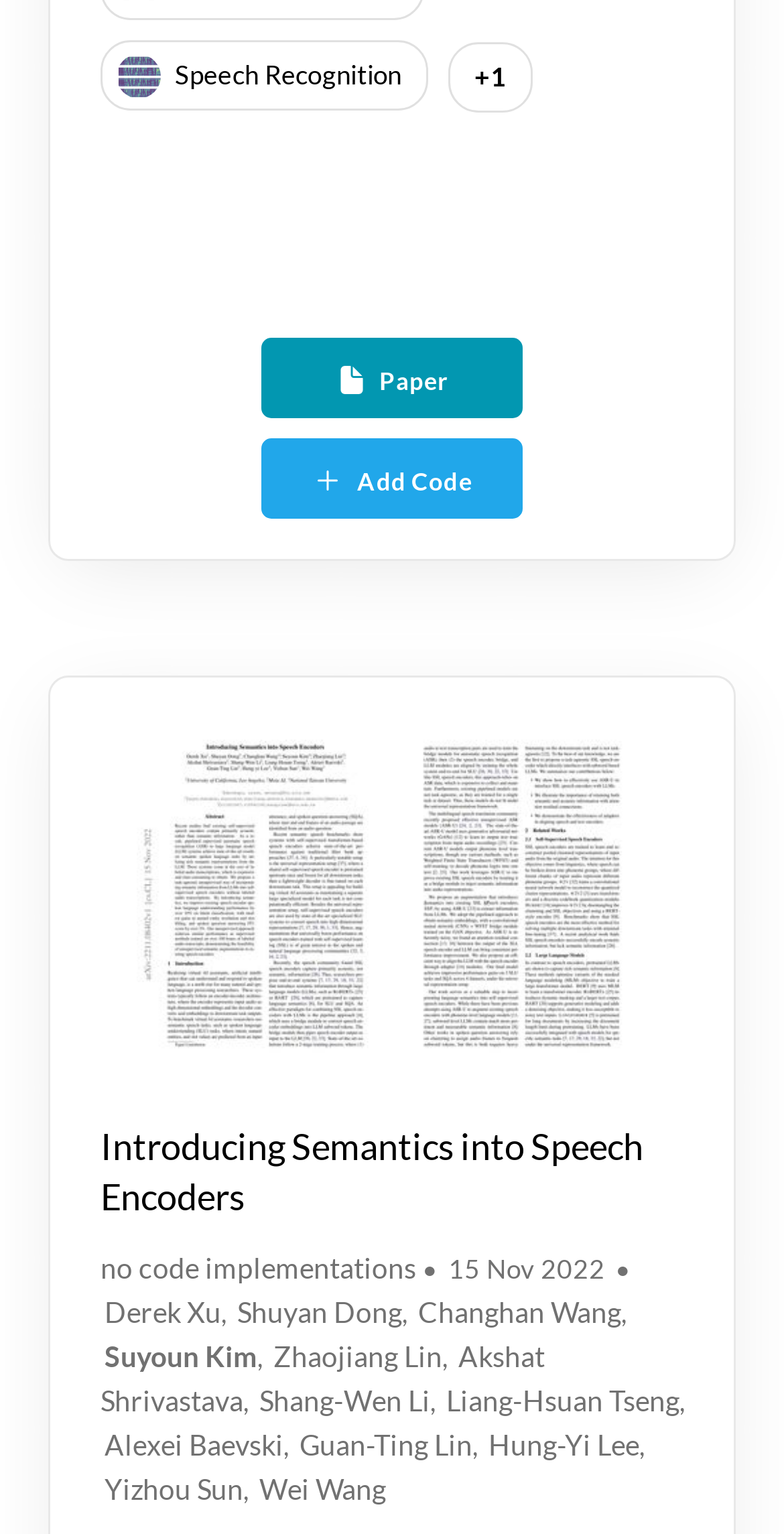Identify the bounding box coordinates of the region that should be clicked to execute the following instruction: "Add Code".

[0.333, 0.286, 0.667, 0.338]